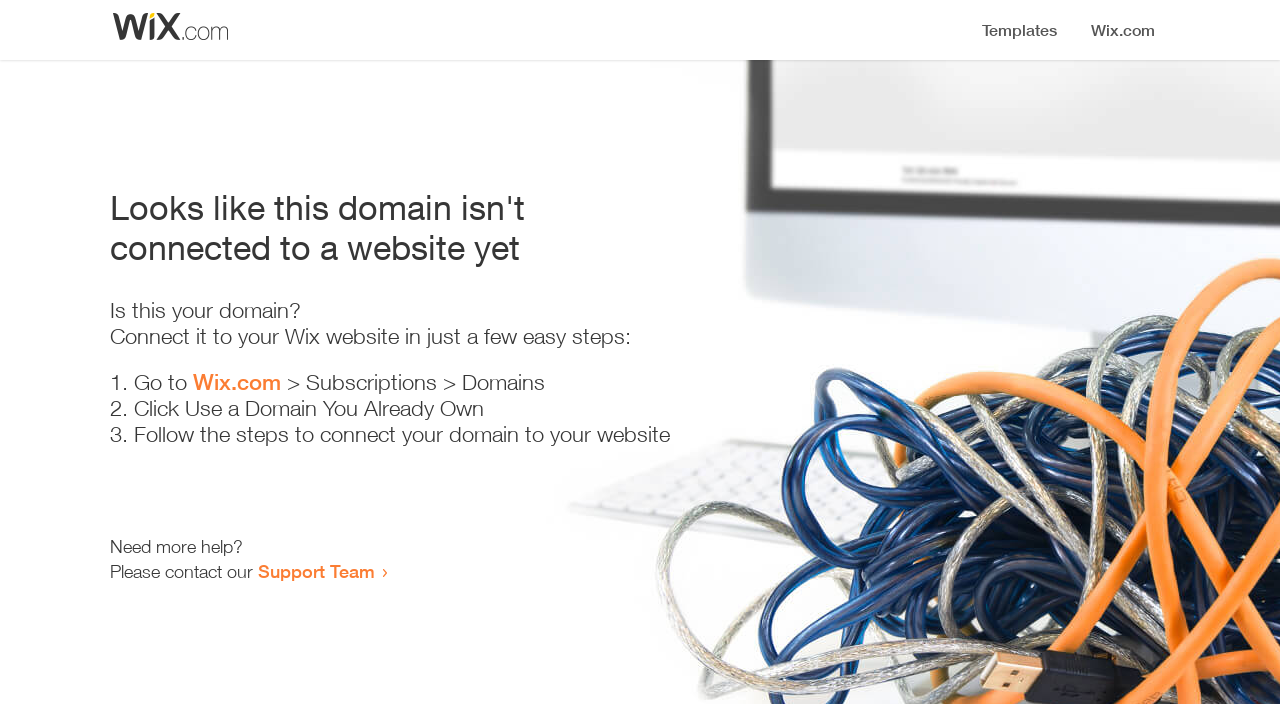Please provide a comprehensive answer to the question below using the information from the image: What is the current status of the domain?

Based on the heading 'Looks like this domain isn't connected to a website yet', it is clear that the domain is not currently connected to a website.